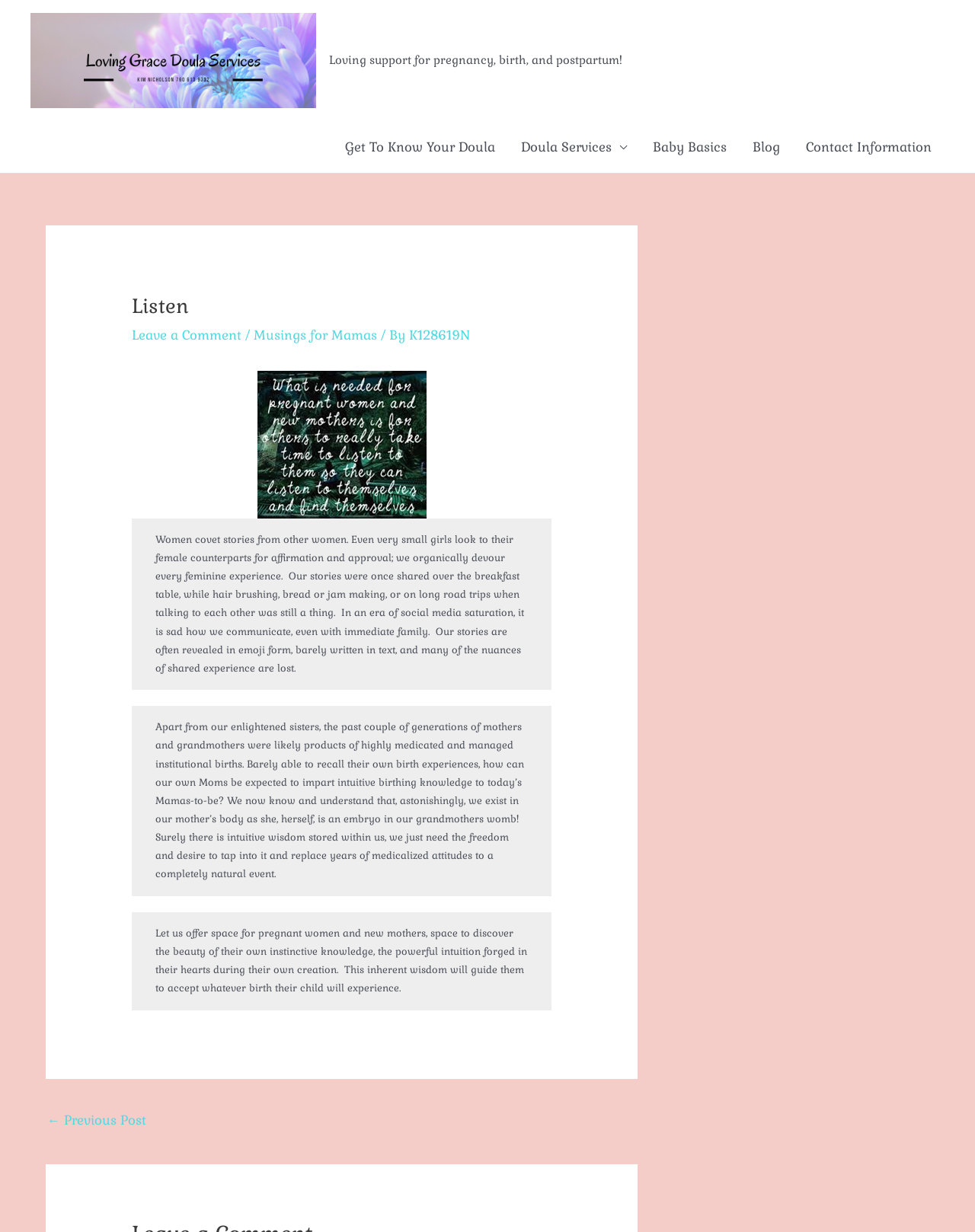Identify the bounding box coordinates of the area that should be clicked in order to complete the given instruction: "Leave a comment". The bounding box coordinates should be four float numbers between 0 and 1, i.e., [left, top, right, bottom].

[0.135, 0.265, 0.248, 0.279]